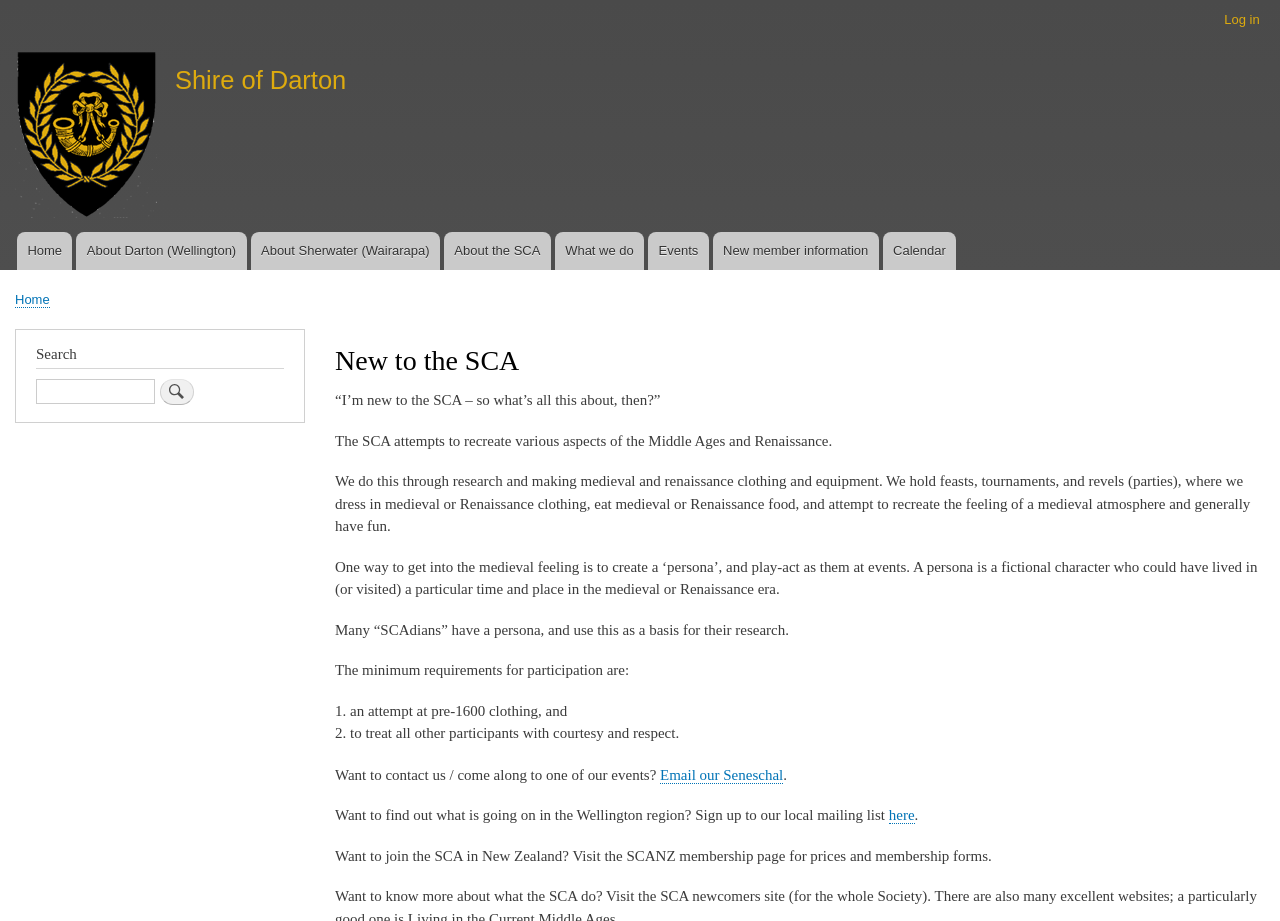What is required to participate in SCA events?
Please craft a detailed and exhaustive response to the question.

According to the webpage content, the minimum requirements for participation in SCA events are an attempt at pre-1600 clothing and treating all other participants with courtesy and respect.